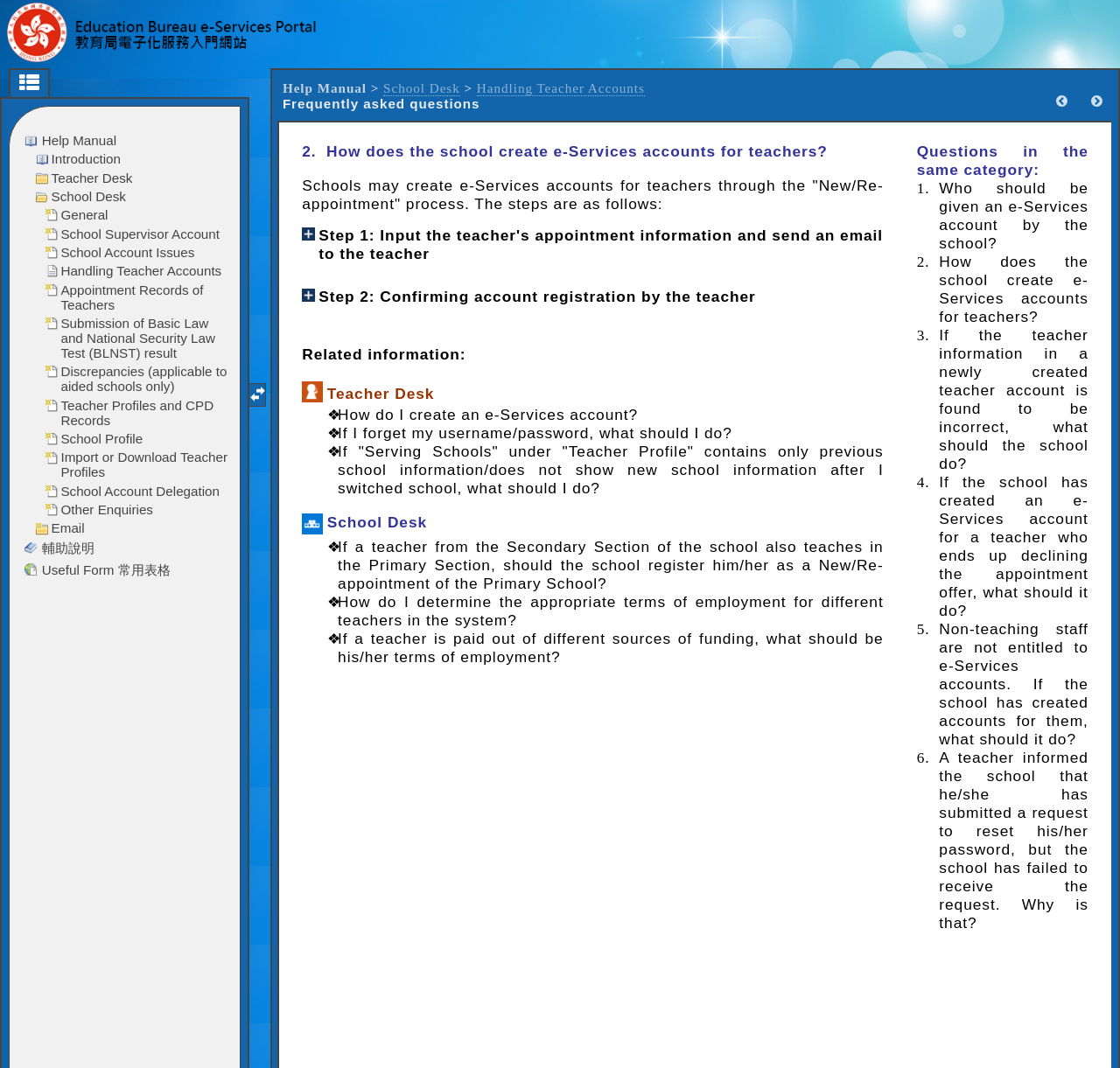Construct a comprehensive description capturing every detail on the webpage.

This webpage is a help manual for schools, specifically focusing on creating e-Services accounts for teachers. At the top, there is a link to the "e-Services Portal" and a layout table with two cells. The first cell contains a breadcrumb navigation with links to "School Desk" and "Handling Teacher Accounts", while the second cell has two links with icons.

Below this, there is a main content area with a heading that asks "How does the school create e-Services accounts for teachers?" The answer is provided in a step-by-step format, with two steps: "Input the teacher's appointment information and send an email to the teacher" and "Confirming account registration by the teacher". Each step has a plus icon and a link to the step description.

Following this, there is a "Related information" section with two icons, "teacher_icon" and "school_icon", and corresponding links to "Teacher Desk" and "School Desk". Below this, there are six links to related questions, including "How do I create an e-Services account?" and "If a teacher from the Secondary Section of the school also teaches in the Primary Section, should the school register him/her as a New/Re-appointment of the Primary School?".

On the right side of the page, there is a table of contents with six links to questions in the same category, including "Who should be given an e-Services account by the school?" and "A teacher informed the school that he/she has submitted a request to reset his/her password, but the school has failed to receive the request. Why is that?".